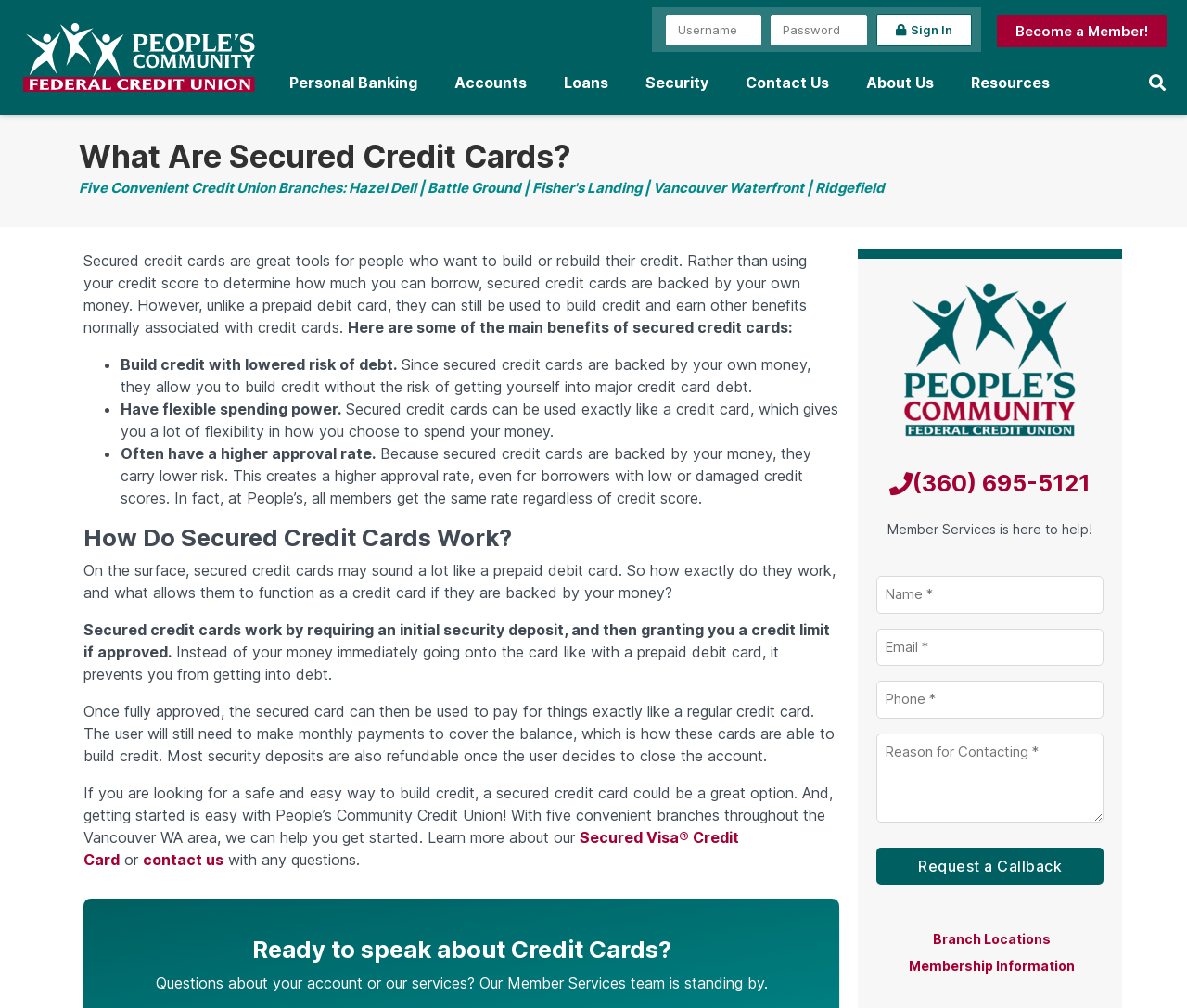Determine the bounding box coordinates for the area you should click to complete the following instruction: "Sign in".

[0.738, 0.014, 0.818, 0.046]